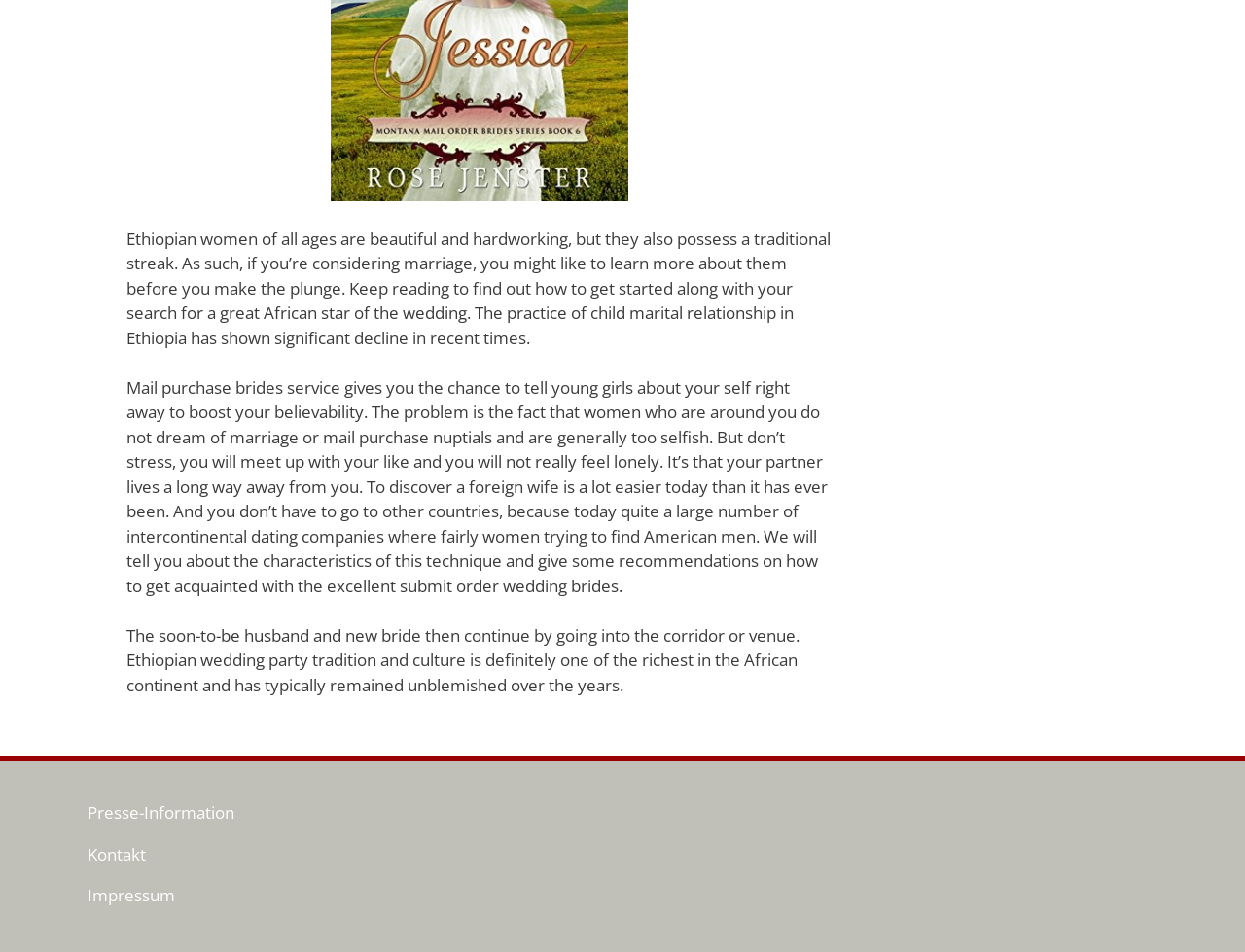What is described in the third paragraph?
Based on the screenshot, respond with a single word or phrase.

Ethiopian wedding tradition